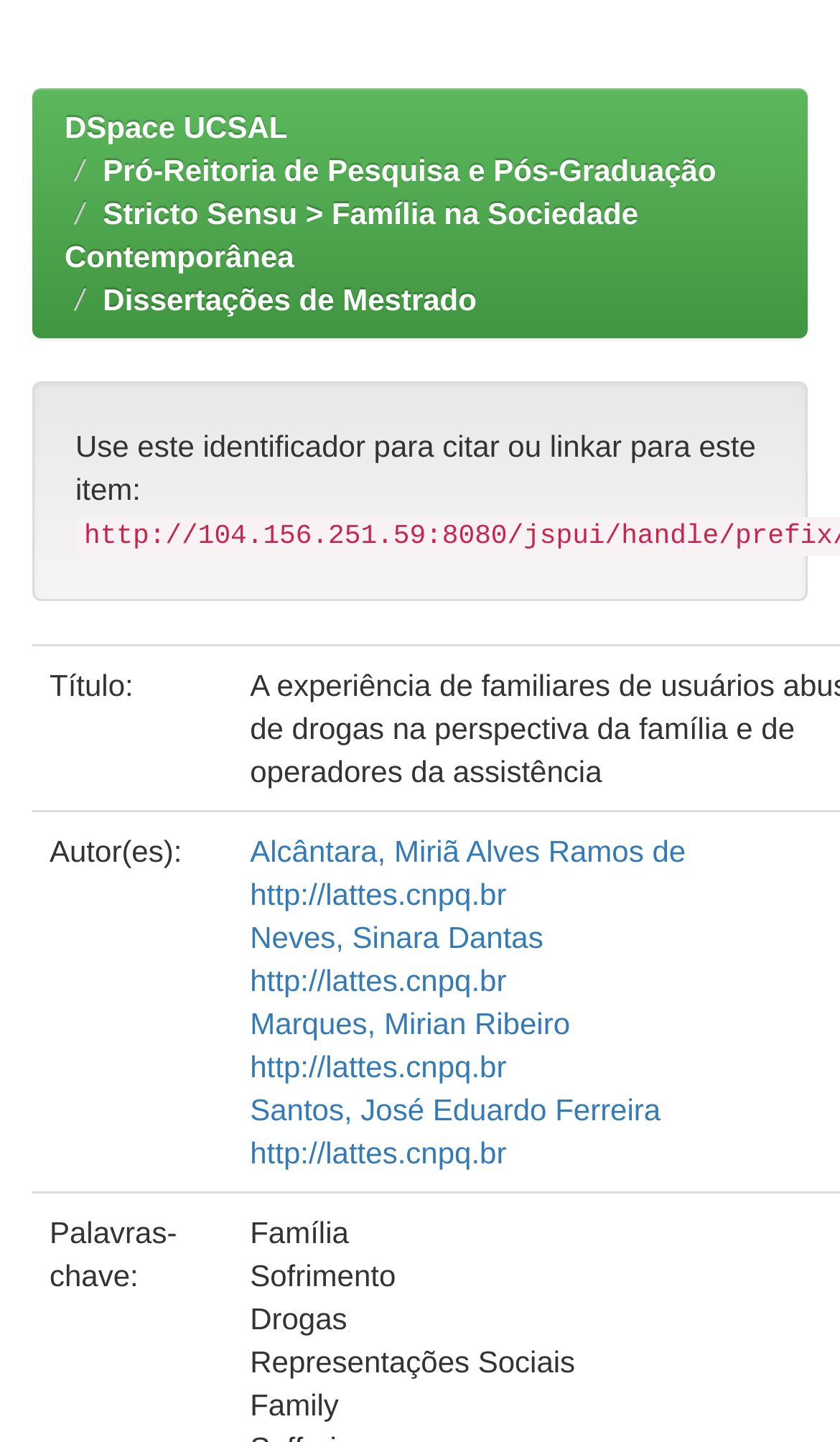Based on the element description Santos, José Eduardo Ferreira, identify the bounding box of the UI element in the given webpage screenshot. The coordinates should be in the format (top-left x, top-left y, bottom-right x, bottom-right y) and must be between 0 and 1.

[0.298, 0.758, 0.786, 0.781]